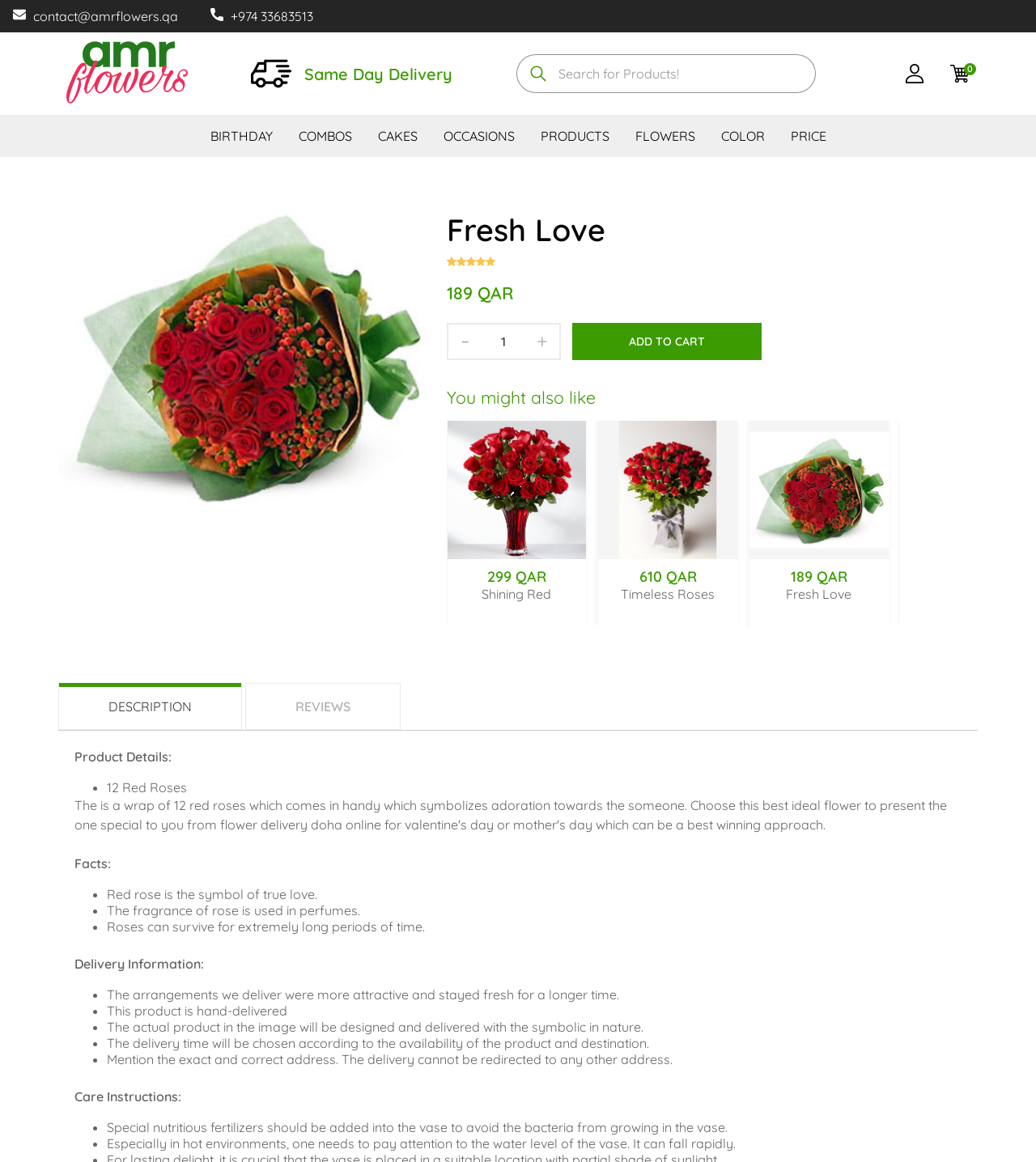What is the purpose of the 'ADD TO CART' button?
Please analyze the image and answer the question with as much detail as possible.

I inferred the purpose of the 'ADD TO CART' button by its text and its position below the product details, which suggests that it is used to add the product to the cart.